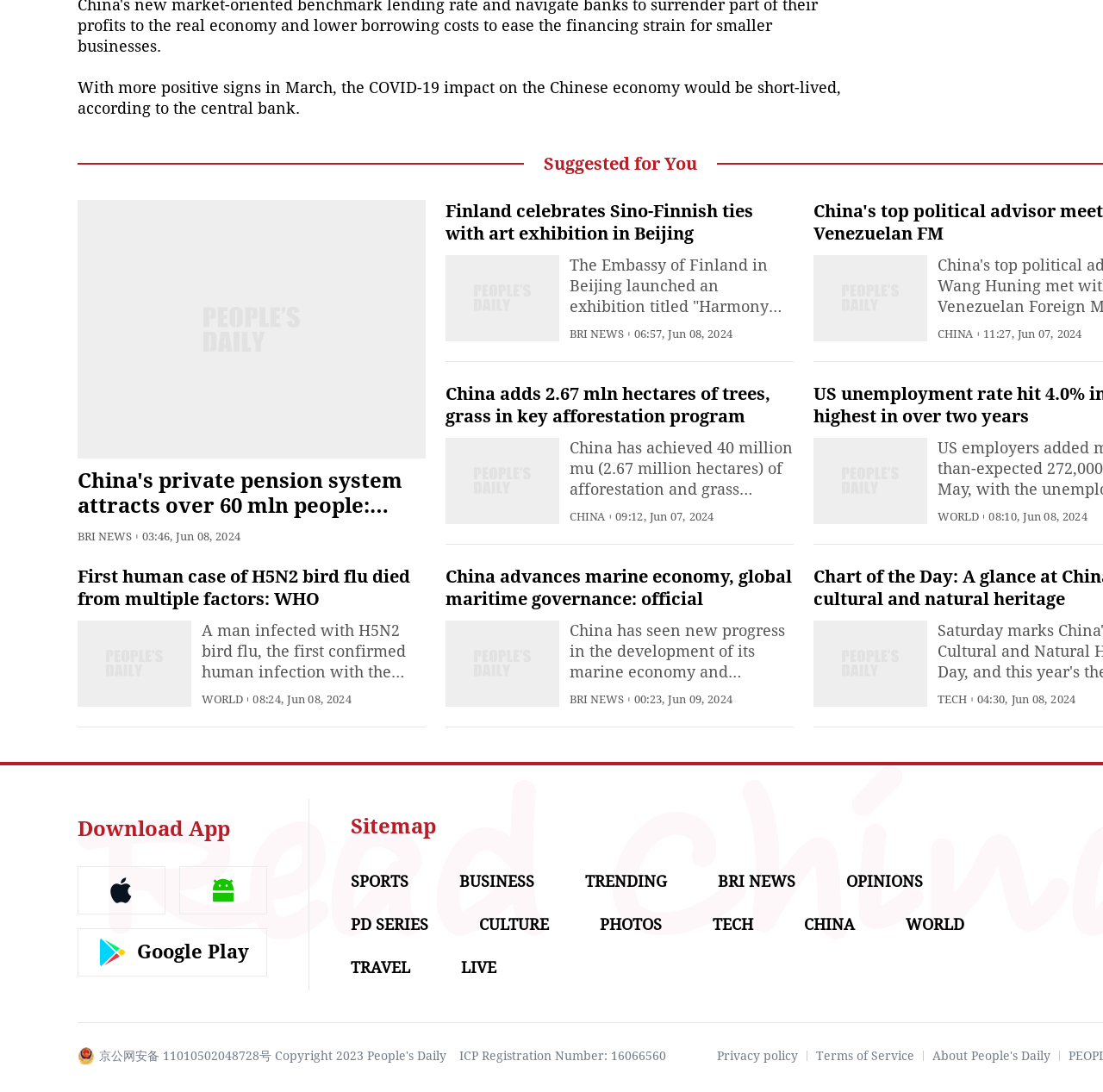Please identify the bounding box coordinates of the element's region that I should click in order to complete the following instruction: "Learn about People's Daily". The bounding box coordinates consist of four float numbers between 0 and 1, i.e., [left, top, right, bottom].

[0.845, 0.961, 0.952, 0.973]